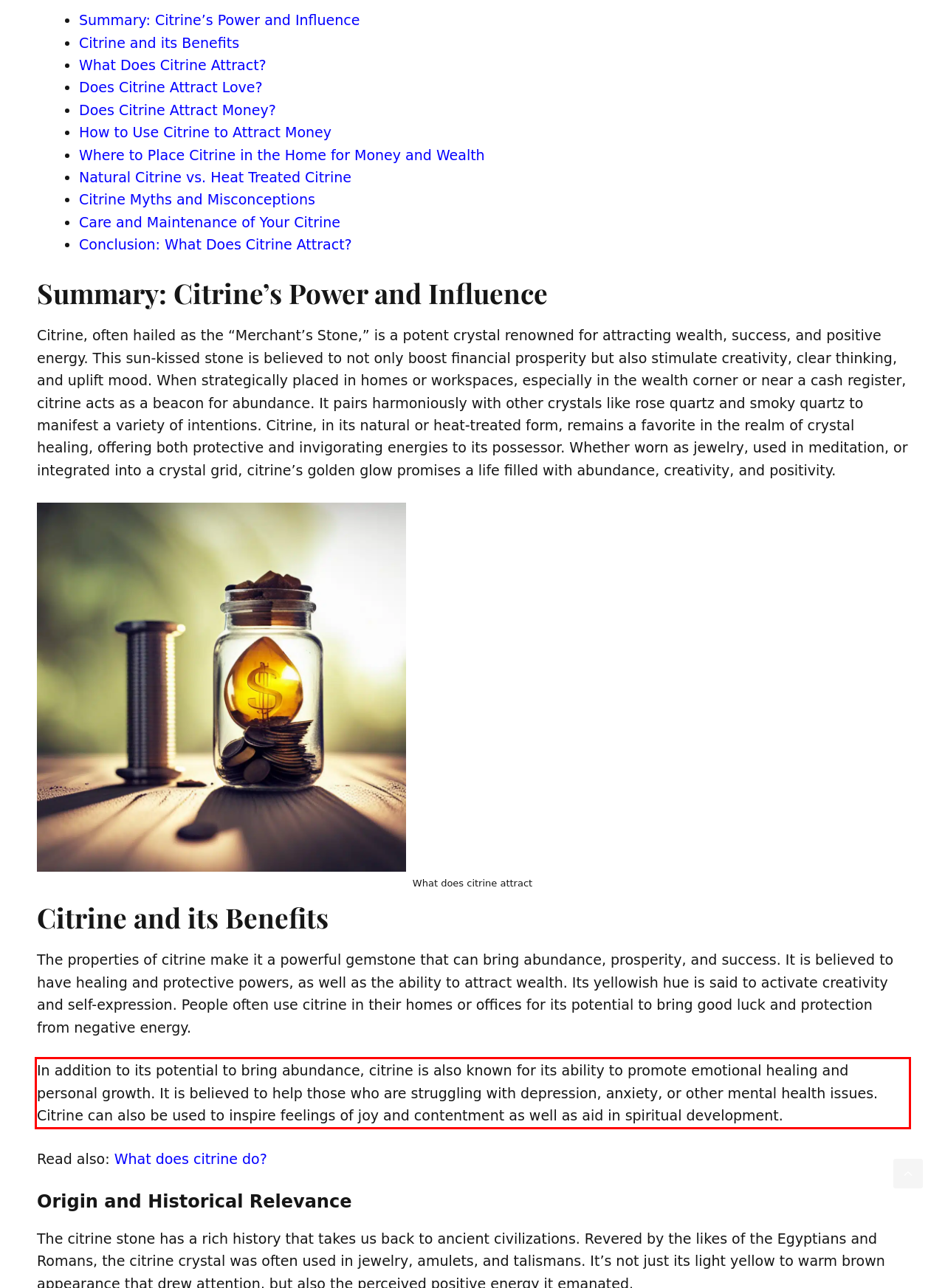Within the provided webpage screenshot, find the red rectangle bounding box and perform OCR to obtain the text content.

In addition to its potential to bring abundance, citrine is also known for its ability to promote emotional healing and personal growth. It is believed to help those who are struggling with depression, anxiety, or other mental health issues. Citrine can also be used to inspire feelings of joy and contentment as well as aid in spiritual development.